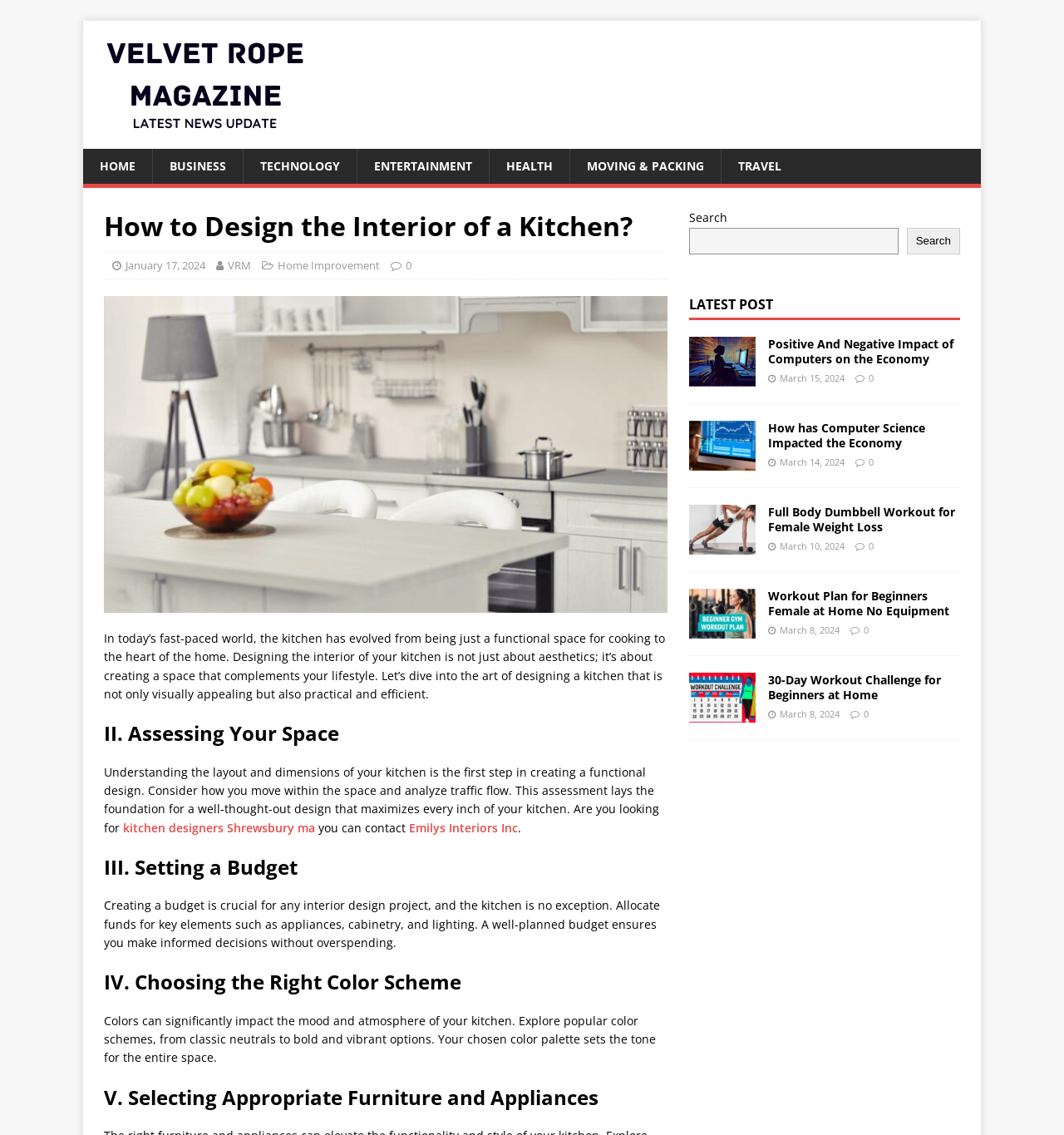Determine the bounding box coordinates for the region that must be clicked to execute the following instruction: "Support local Thanet news".

None